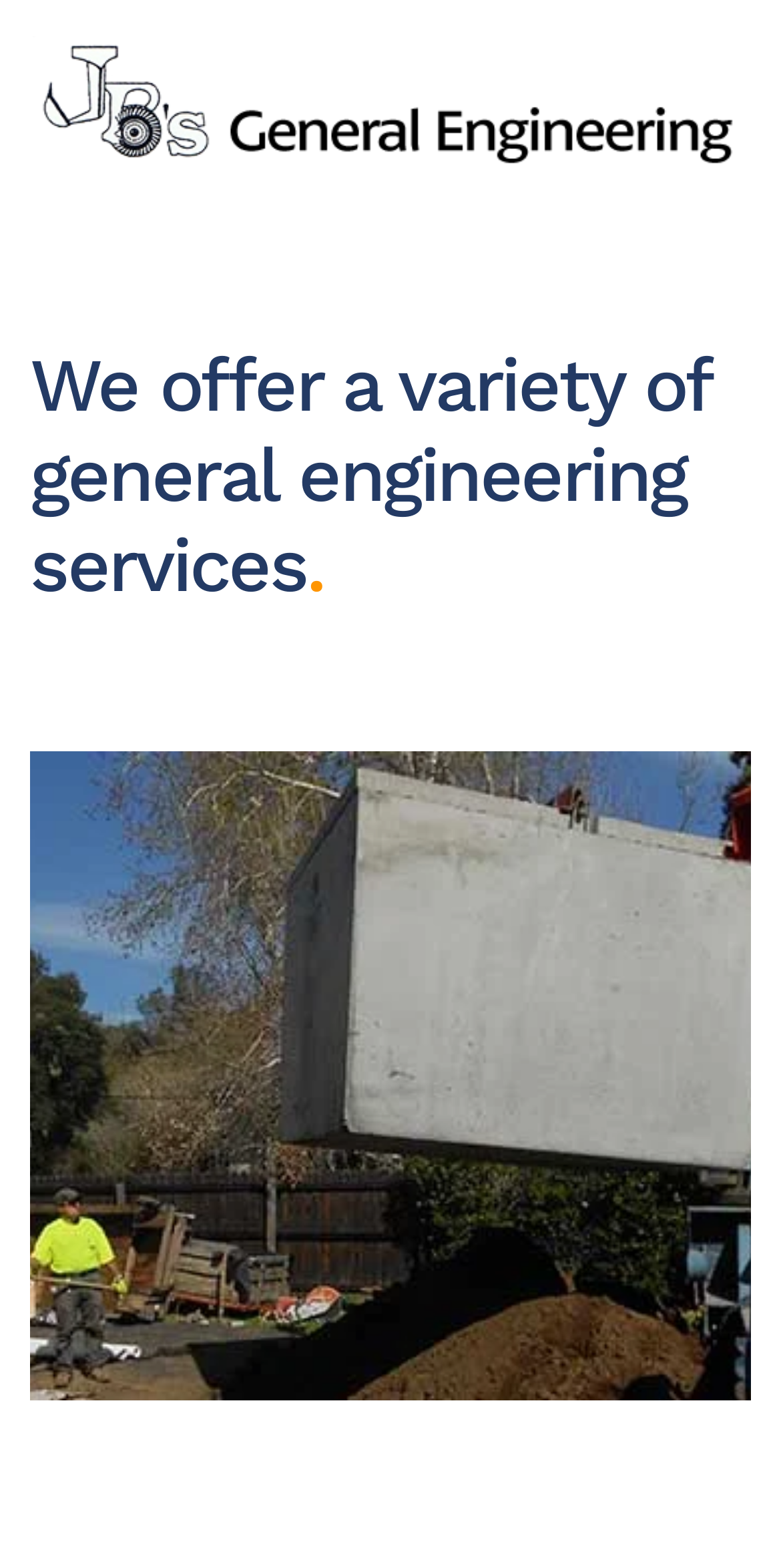What is the purpose of the 'Skip to main content' link?
Please use the image to provide a one-word or short phrase answer.

To bypass navigation